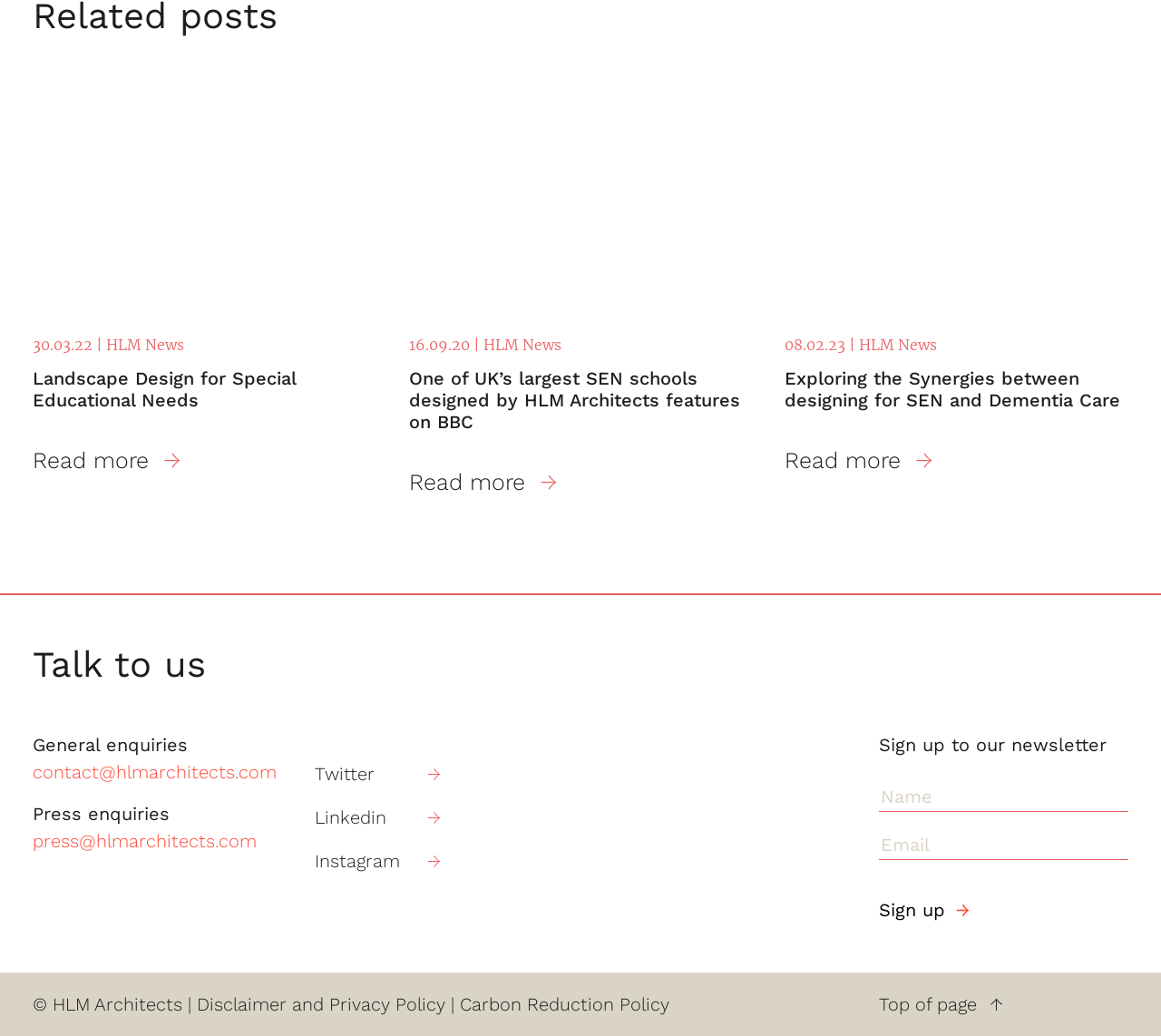What is the topic of the article with the heading 'Exploring the Synergies between designing for SEN and Dementia Care'?
Kindly offer a detailed explanation using the data available in the image.

The article with the heading 'Exploring the Synergies between designing for SEN and Dementia Care' is located in the bottom-left section of the webpage, and its heading suggests that the topic of the article is exploring the synergies between designing for Special Educational Needs (SEN) and Dementia Care.